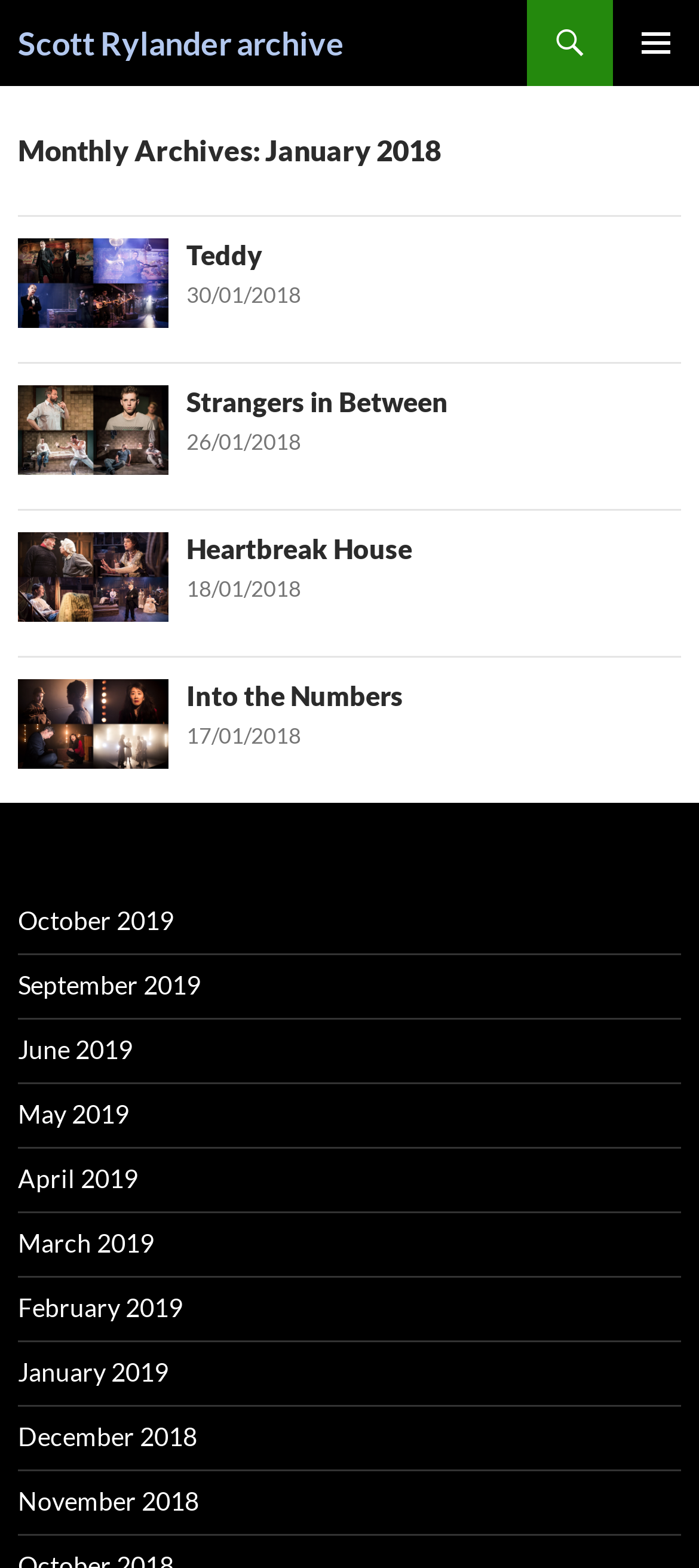Identify the bounding box coordinates of the region that needs to be clicked to carry out this instruction: "Click on the PRIMARY MENU button". Provide these coordinates as four float numbers ranging from 0 to 1, i.e., [left, top, right, bottom].

[0.877, 0.0, 1.0, 0.055]